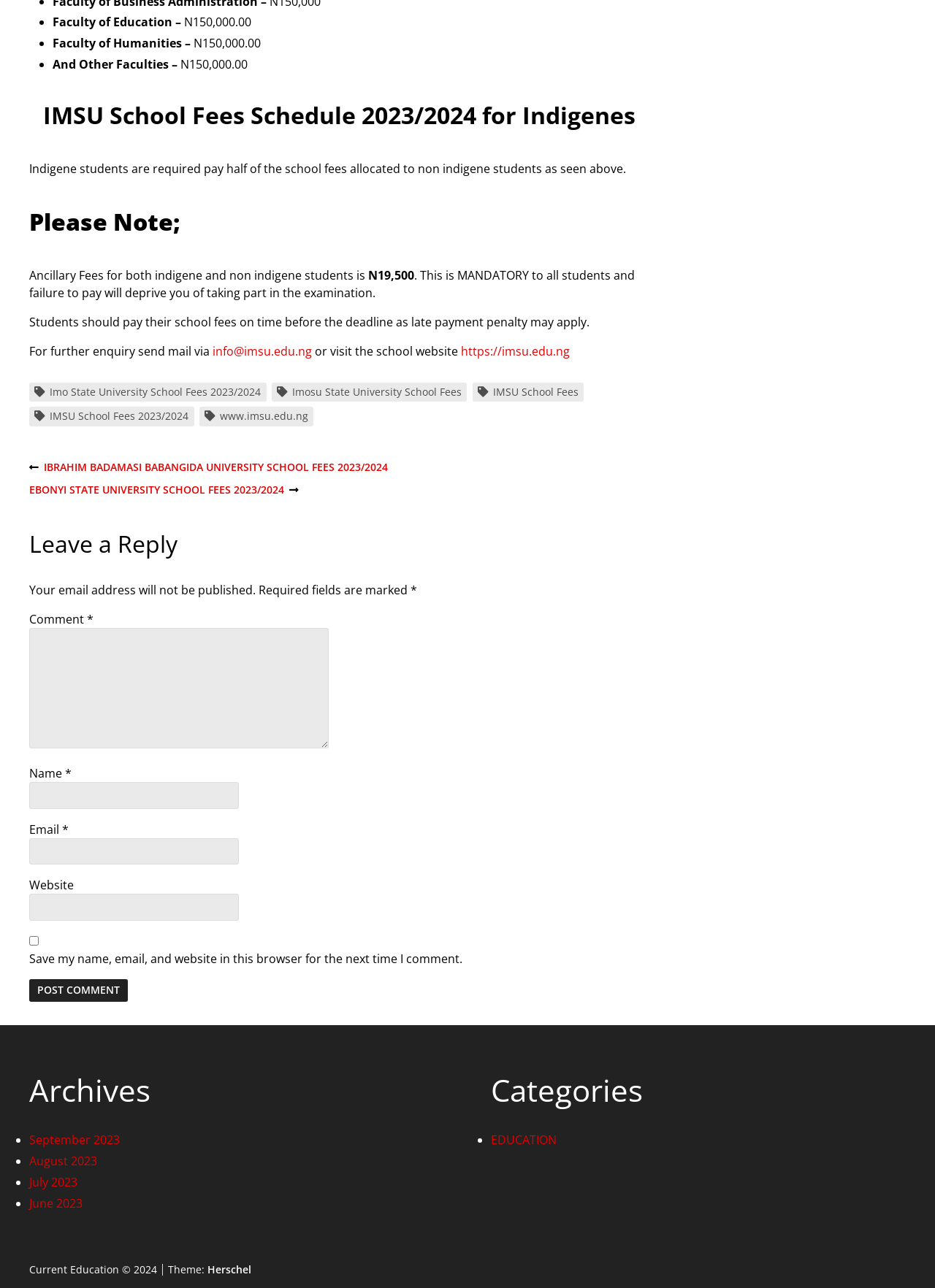Identify the bounding box coordinates of the area you need to click to perform the following instruction: "Click on the 'IMSU School Fees Schedule 2023/2024 for Indigenes' heading".

[0.031, 0.079, 0.694, 0.1]